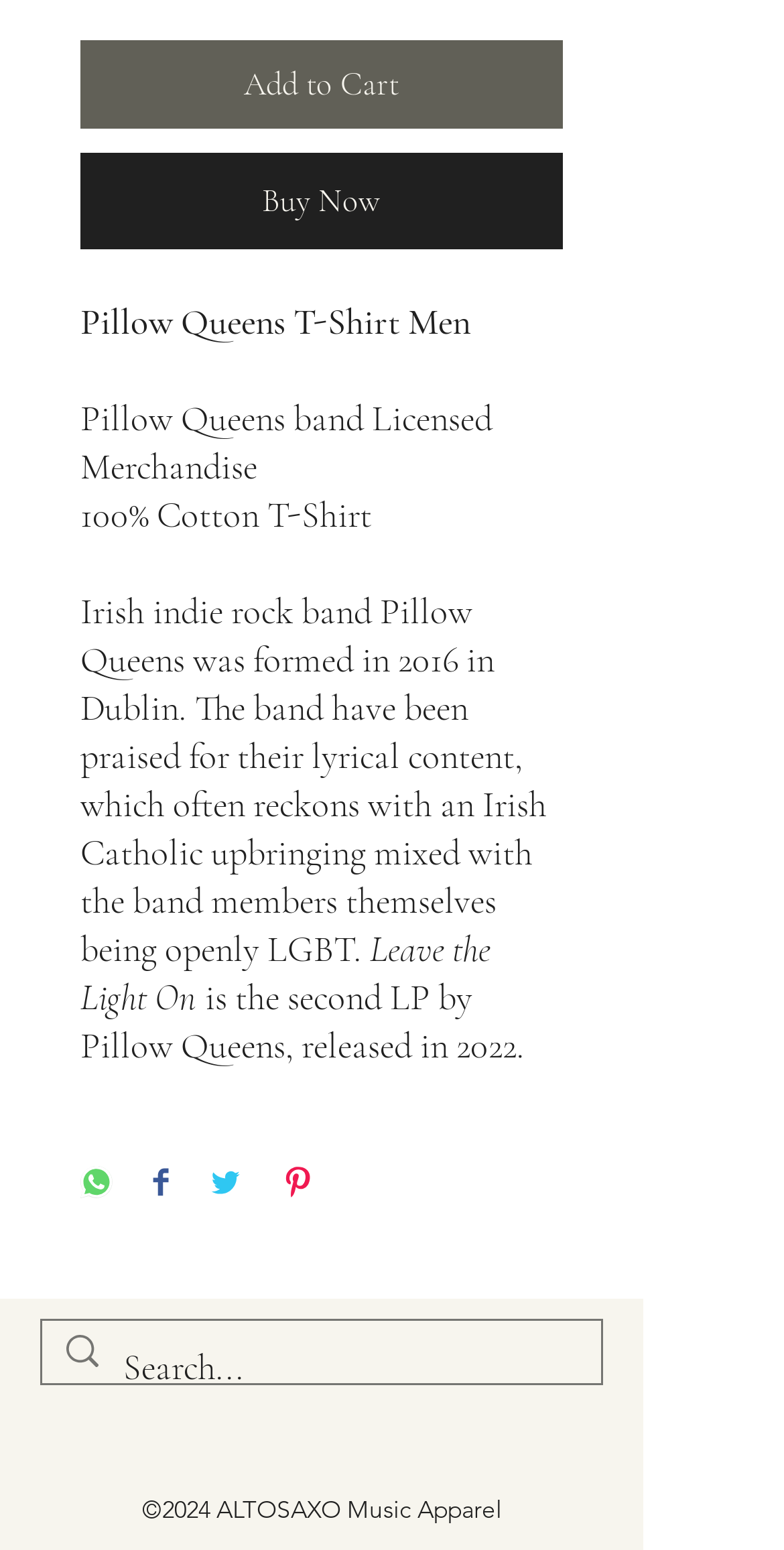How many social media platforms are available for sharing?
Using the image as a reference, give a one-word or short phrase answer.

4